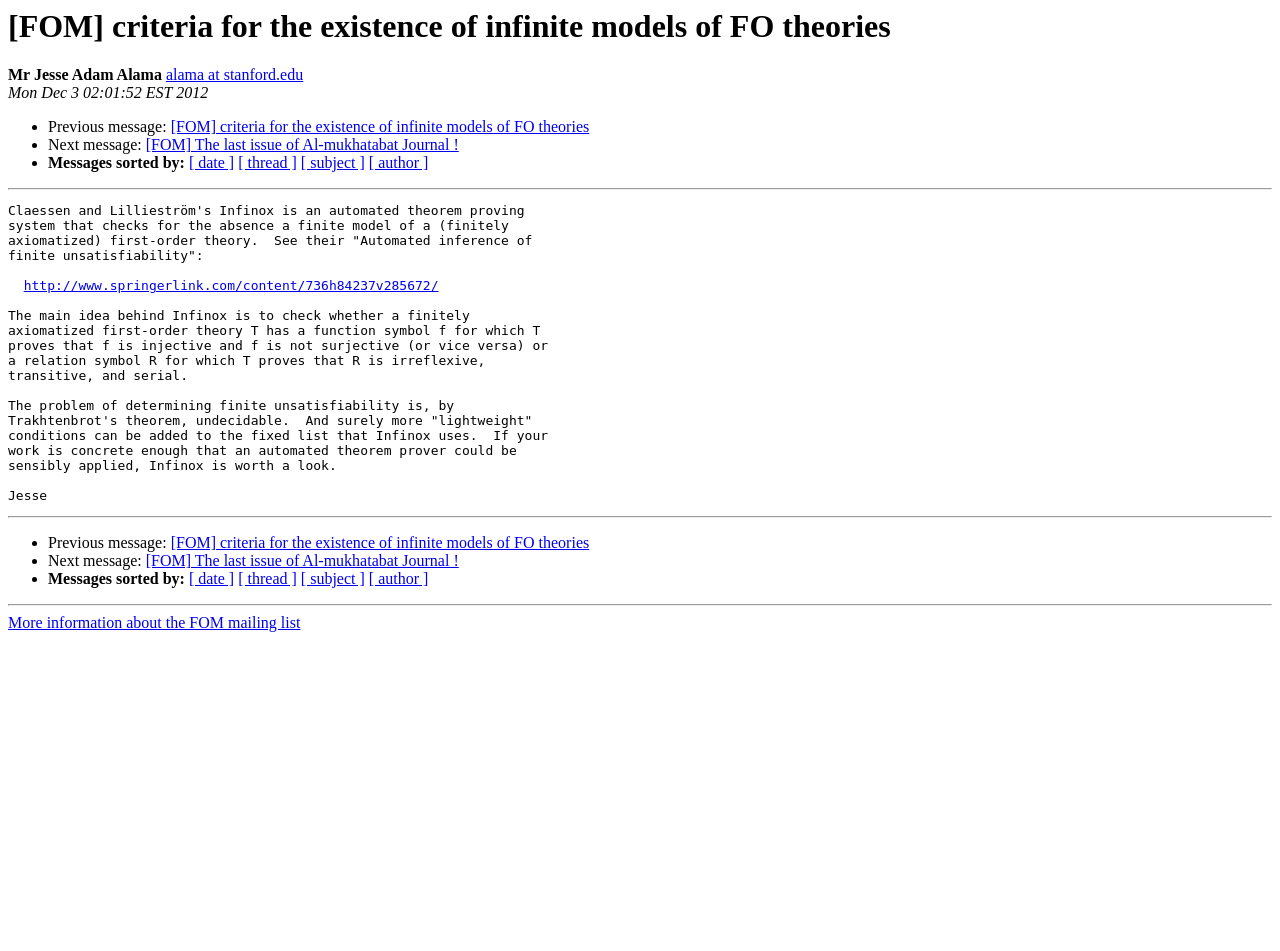How many links are there to sort messages?
Please provide a detailed and comprehensive answer to the question.

The number of links to sort messages can be found by counting the link elements that contain the text '[ date ]', '[ thread ]', '[ subject ]', and '[ author ]' which are located below the main content.